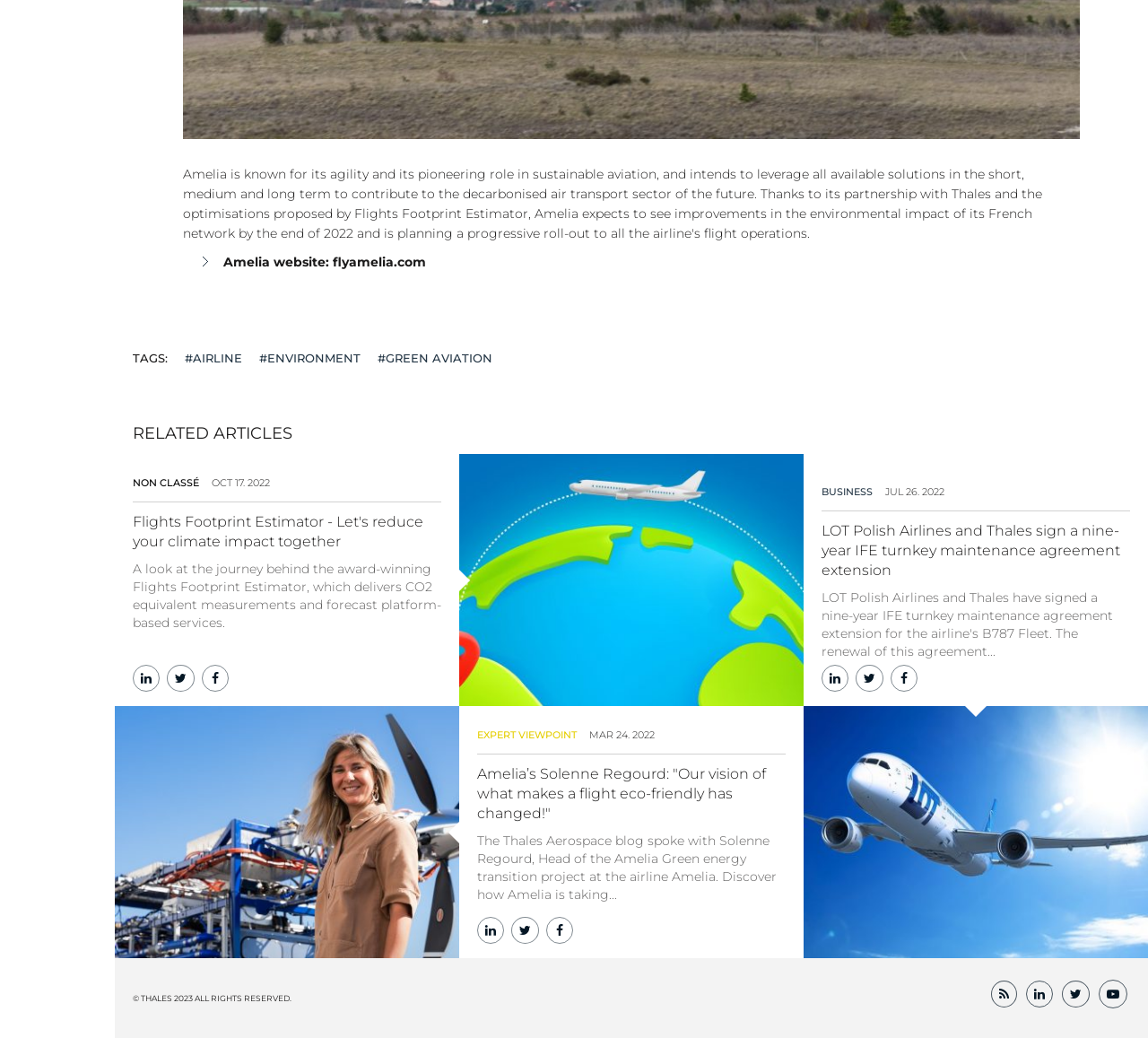Provide your answer in one word or a succinct phrase for the question: 
What are the tags on the webpage?

AIRLINE, ENVIRONMENT, GREEN AVIATION